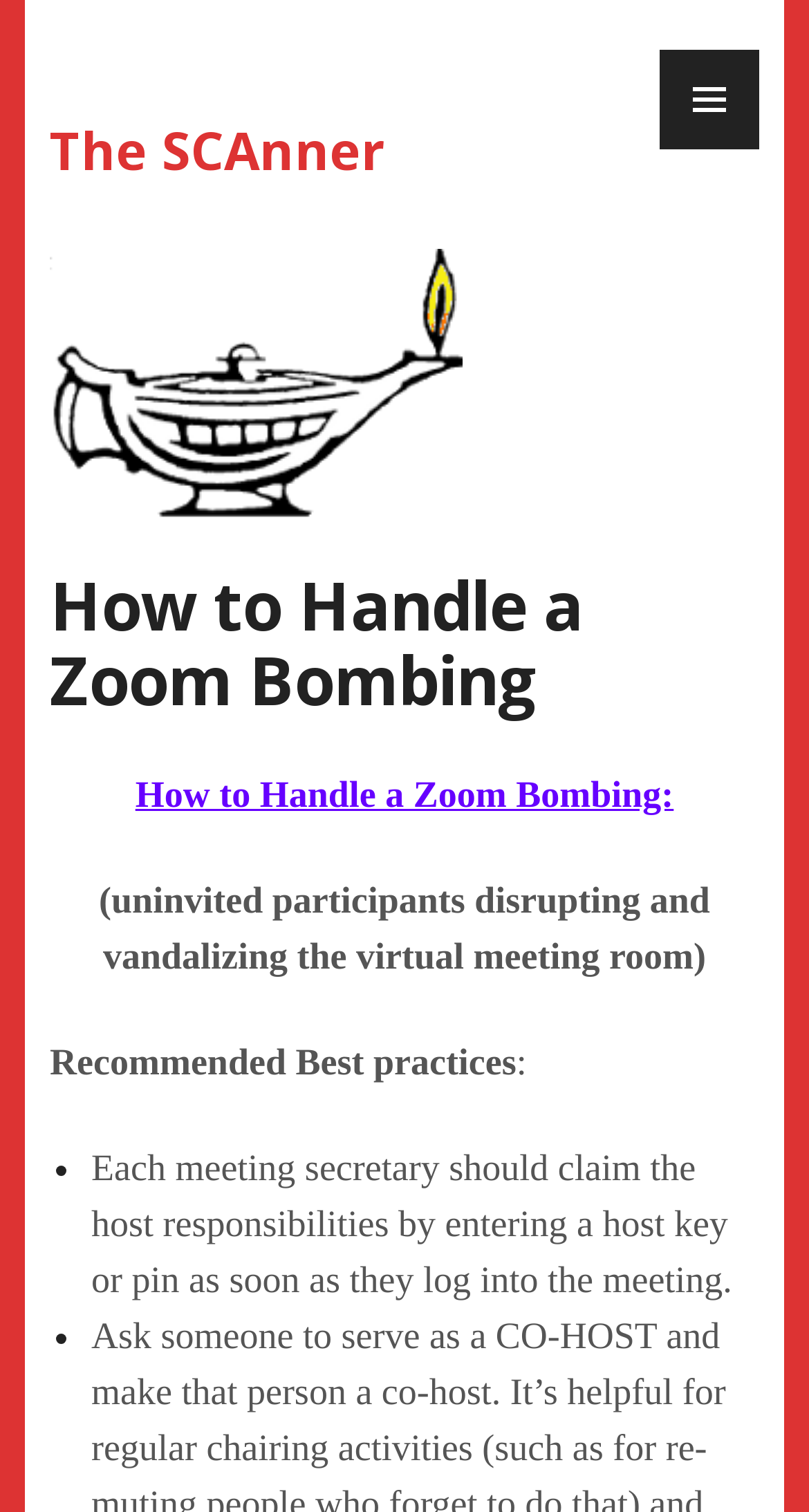Find the bounding box coordinates for the UI element that matches this description: "The SCAnner".

[0.062, 0.075, 0.474, 0.122]